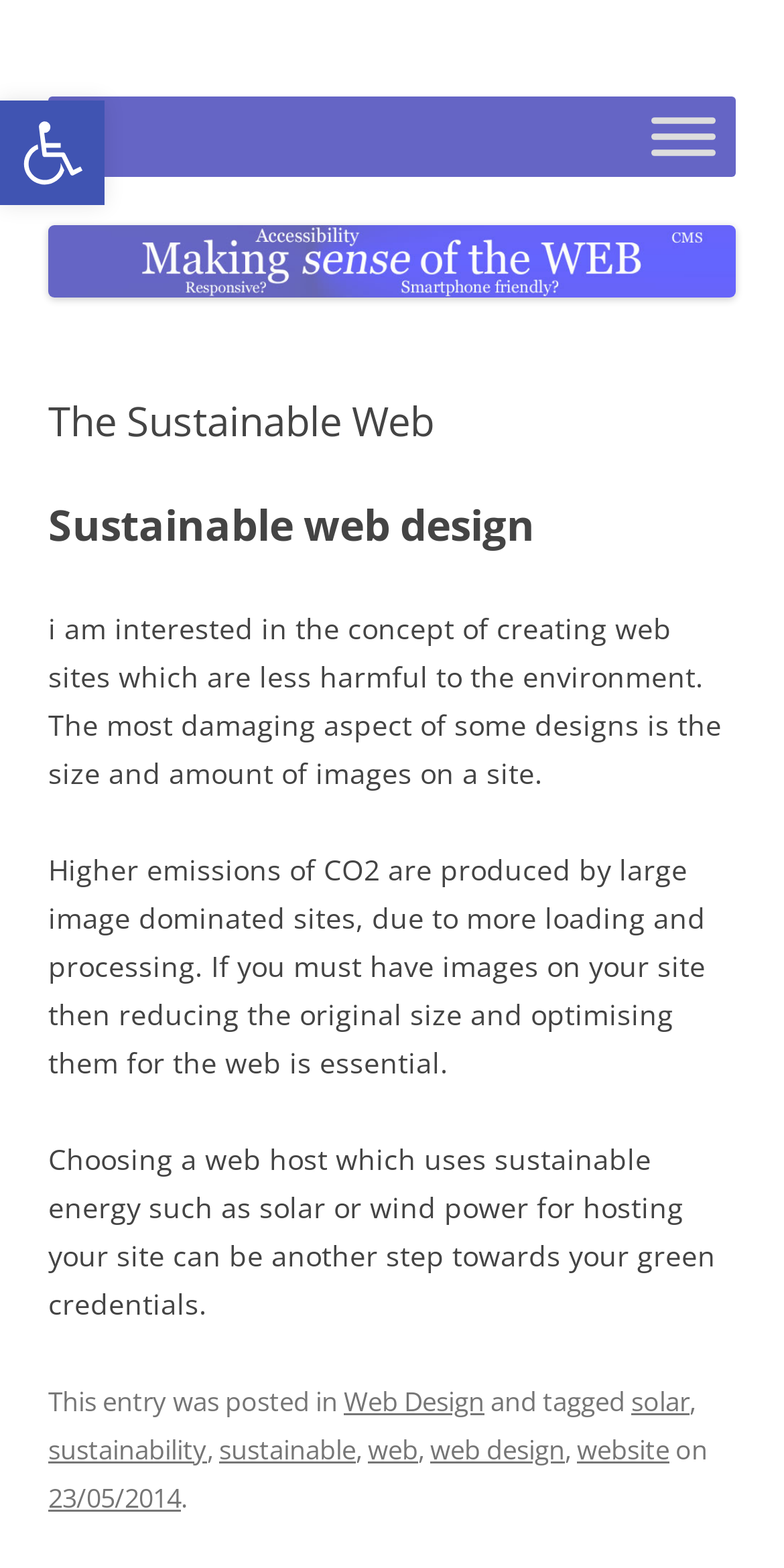Give the bounding box coordinates for this UI element: "solar". The coordinates should be four float numbers between 0 and 1, arranged as [left, top, right, bottom].

[0.805, 0.882, 0.879, 0.905]